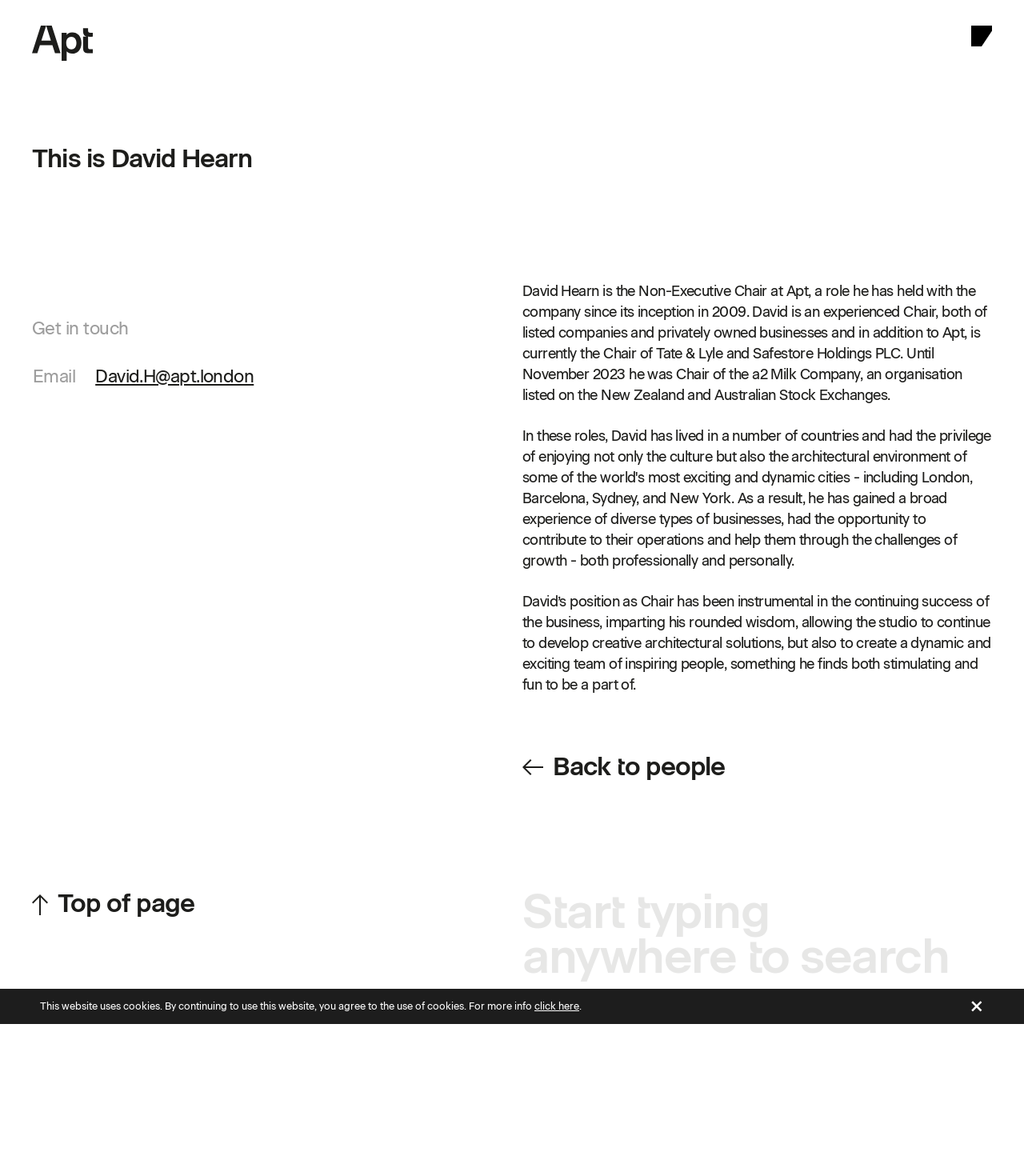Provide a one-word or one-phrase answer to the question:
What is the address of Apt's office?

235 St John Street London EC1V 4NG